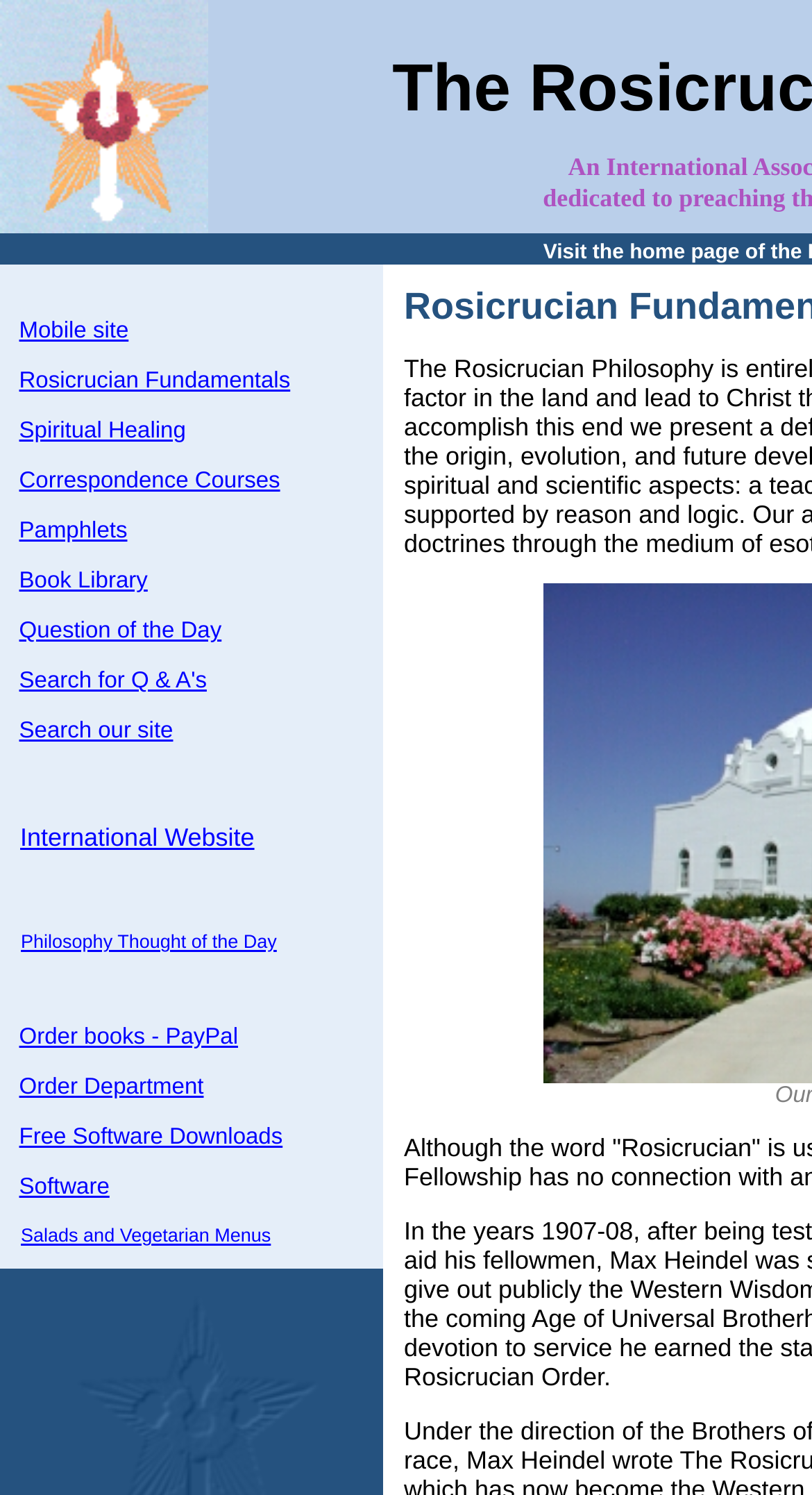Given the element description input value="1" aria-label="Quantity" value="1", predict the bounding box coordinates for the UI element in the webpage screenshot. The format should be (top-left x, top-left y, bottom-right x, bottom-right y), and the values should be between 0 and 1.

None